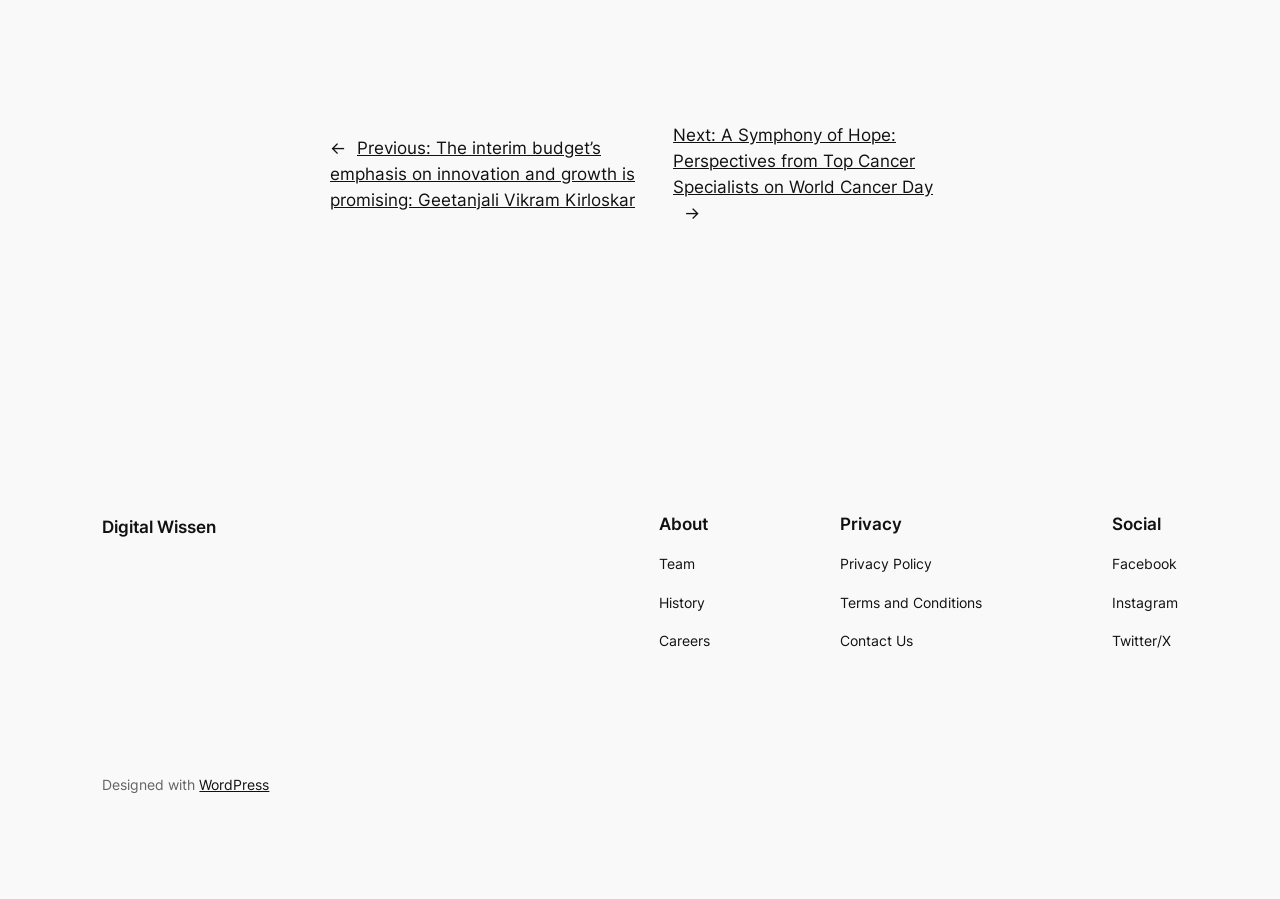Show the bounding box coordinates for the element that needs to be clicked to execute the following instruction: "read privacy policy". Provide the coordinates in the form of four float numbers between 0 and 1, i.e., [left, top, right, bottom].

[0.656, 0.615, 0.728, 0.64]